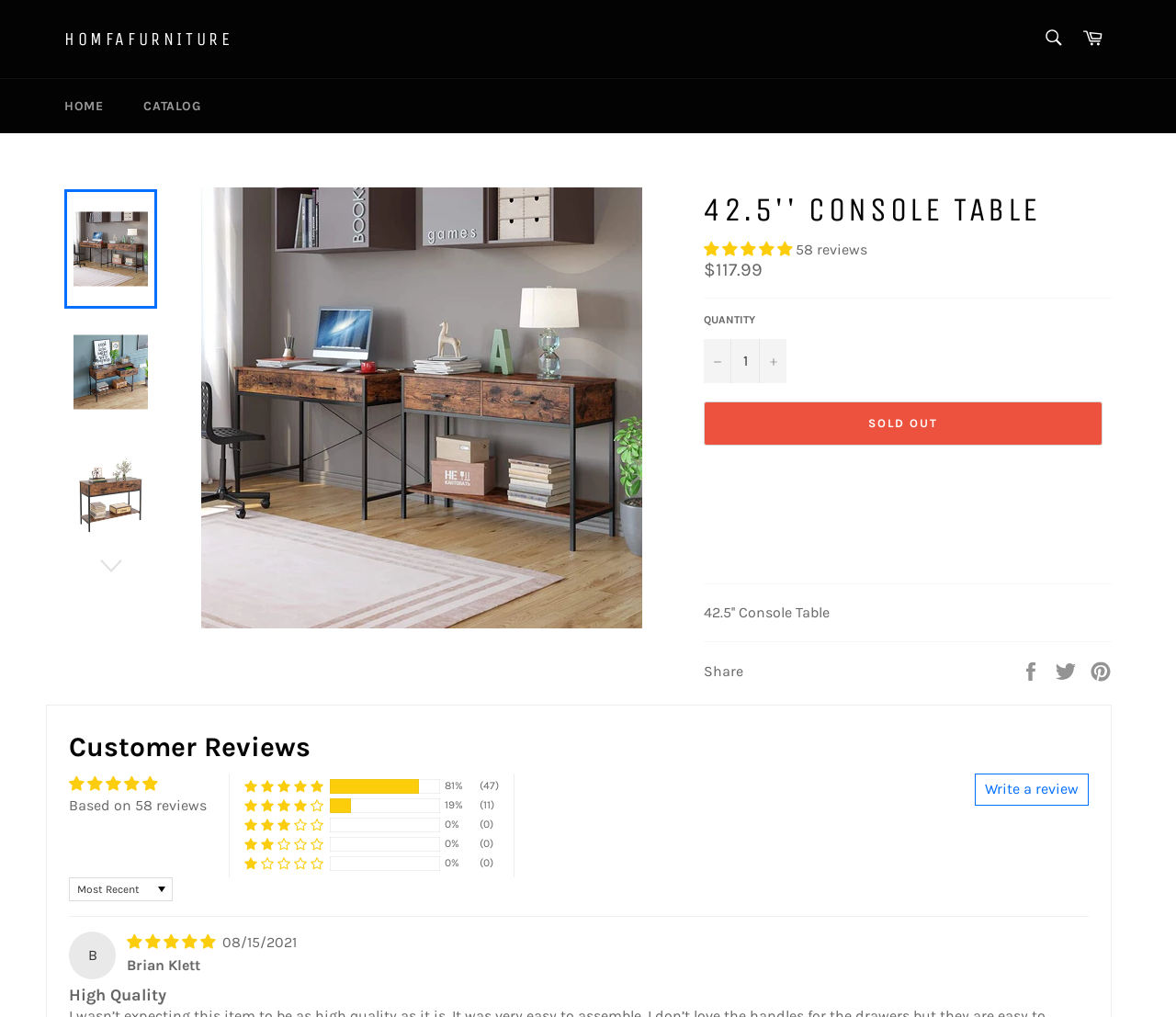Identify the bounding box coordinates of the region that needs to be clicked to carry out this instruction: "Write a review". Provide these coordinates as four float numbers ranging from 0 to 1, i.e., [left, top, right, bottom].

[0.829, 0.761, 0.926, 0.792]